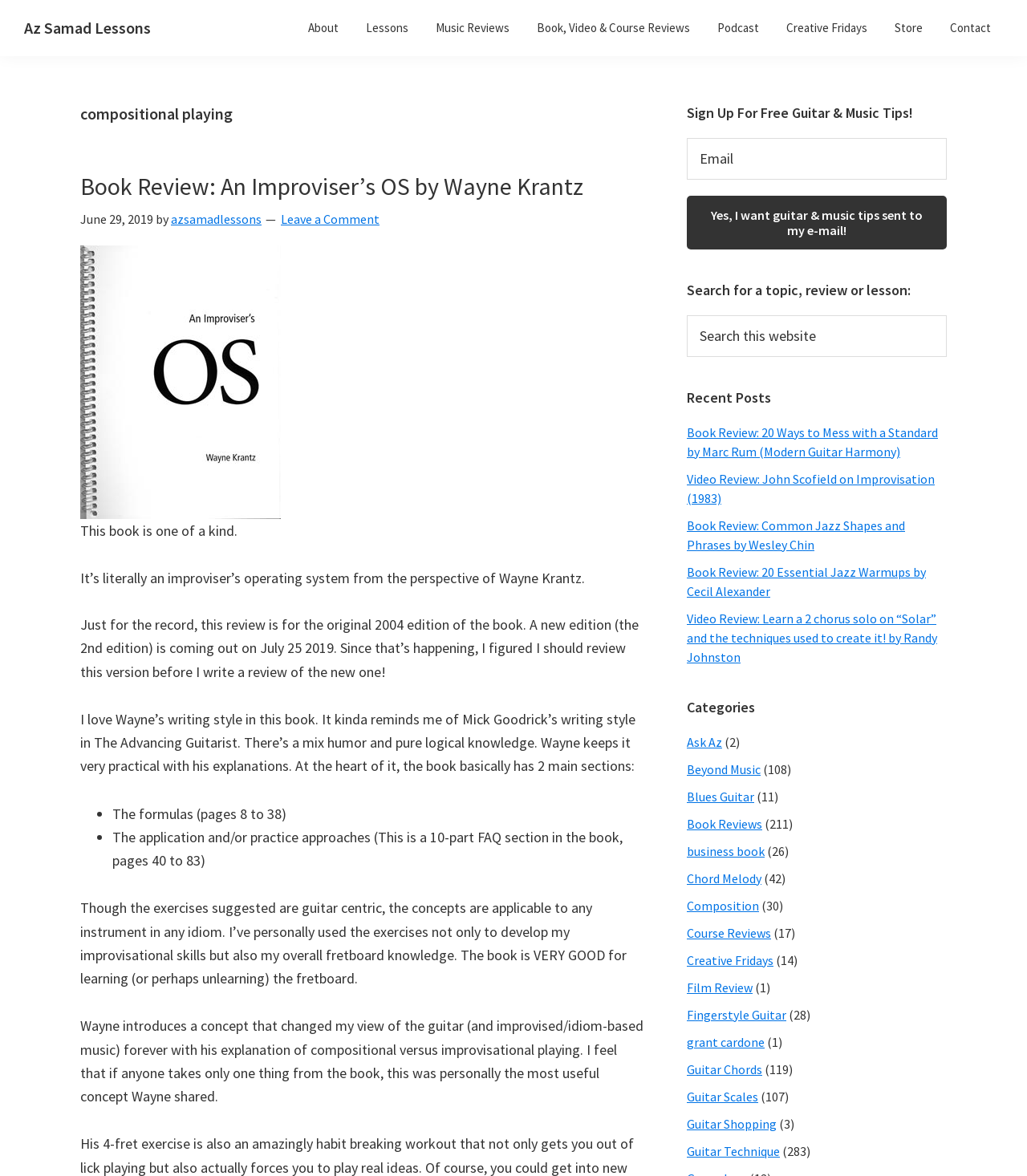Please indicate the bounding box coordinates of the element's region to be clicked to achieve the instruction: "Read the book review of 'An Improviser’s OS by Wayne Krantz'". Provide the coordinates as four float numbers between 0 and 1, i.e., [left, top, right, bottom].

[0.078, 0.145, 0.568, 0.171]